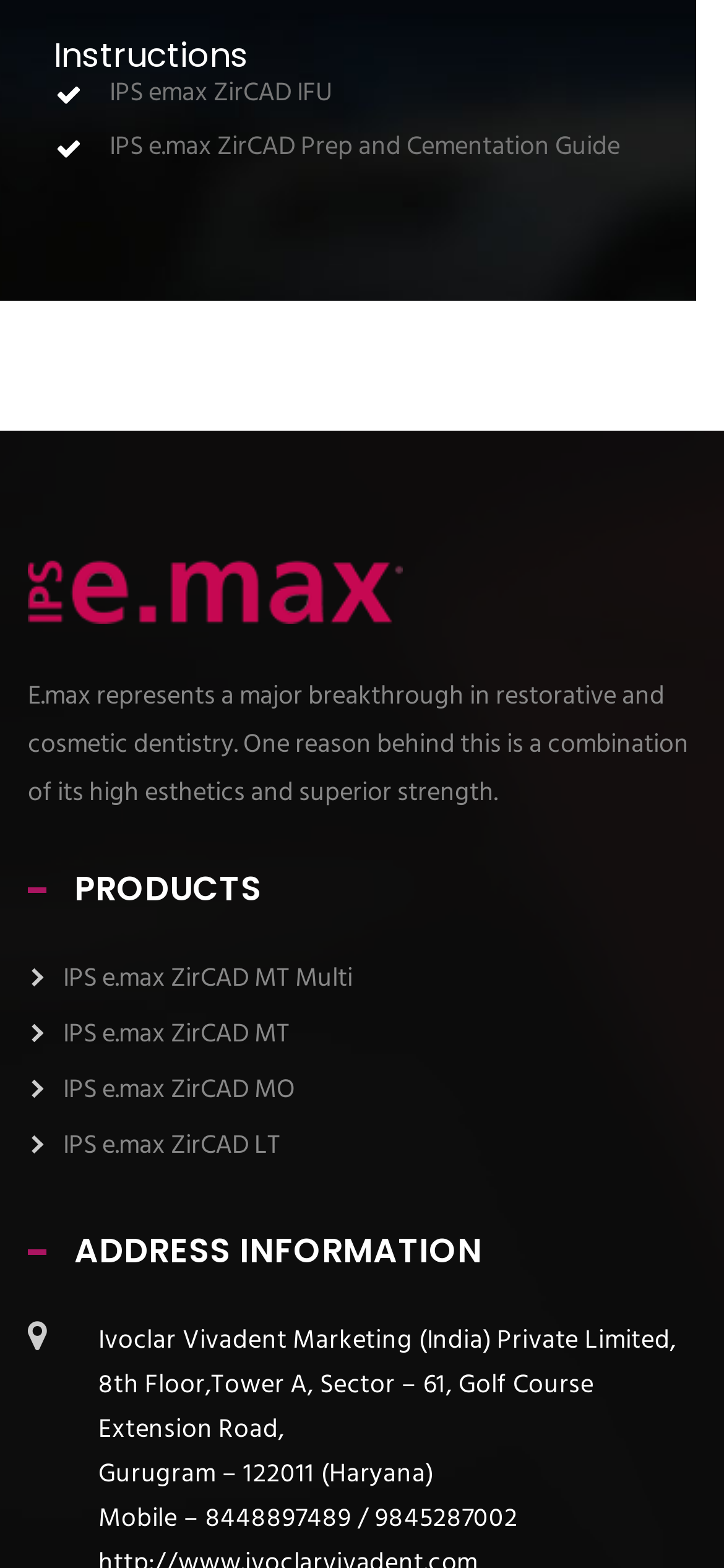Identify and provide the bounding box for the element described by: "name="query"".

None